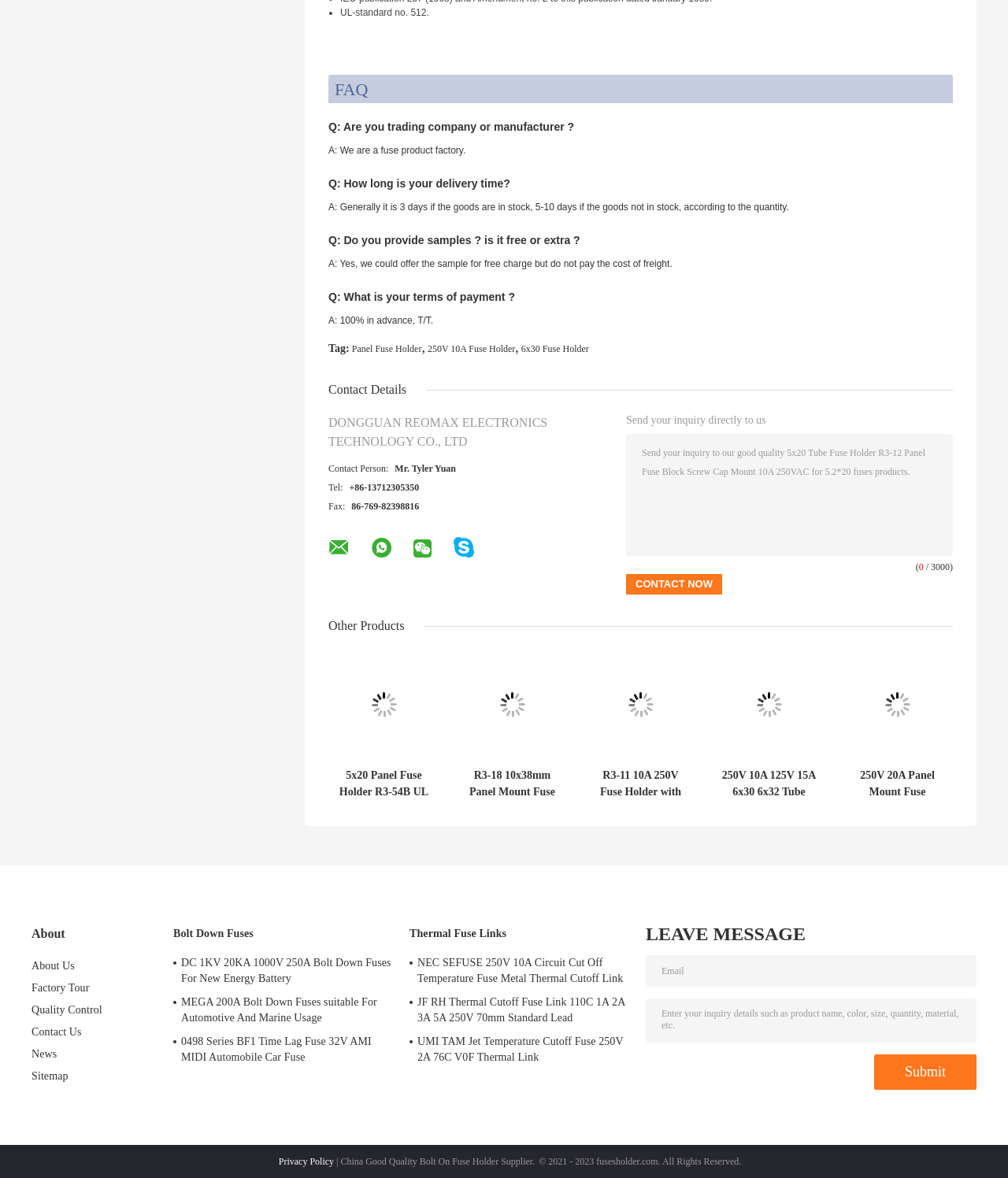Predict the bounding box coordinates of the UI element that matches this description: "Sitemap". The coordinates should be in the format [left, top, right, bottom] with each value between 0 and 1.

[0.031, 0.908, 0.068, 0.918]